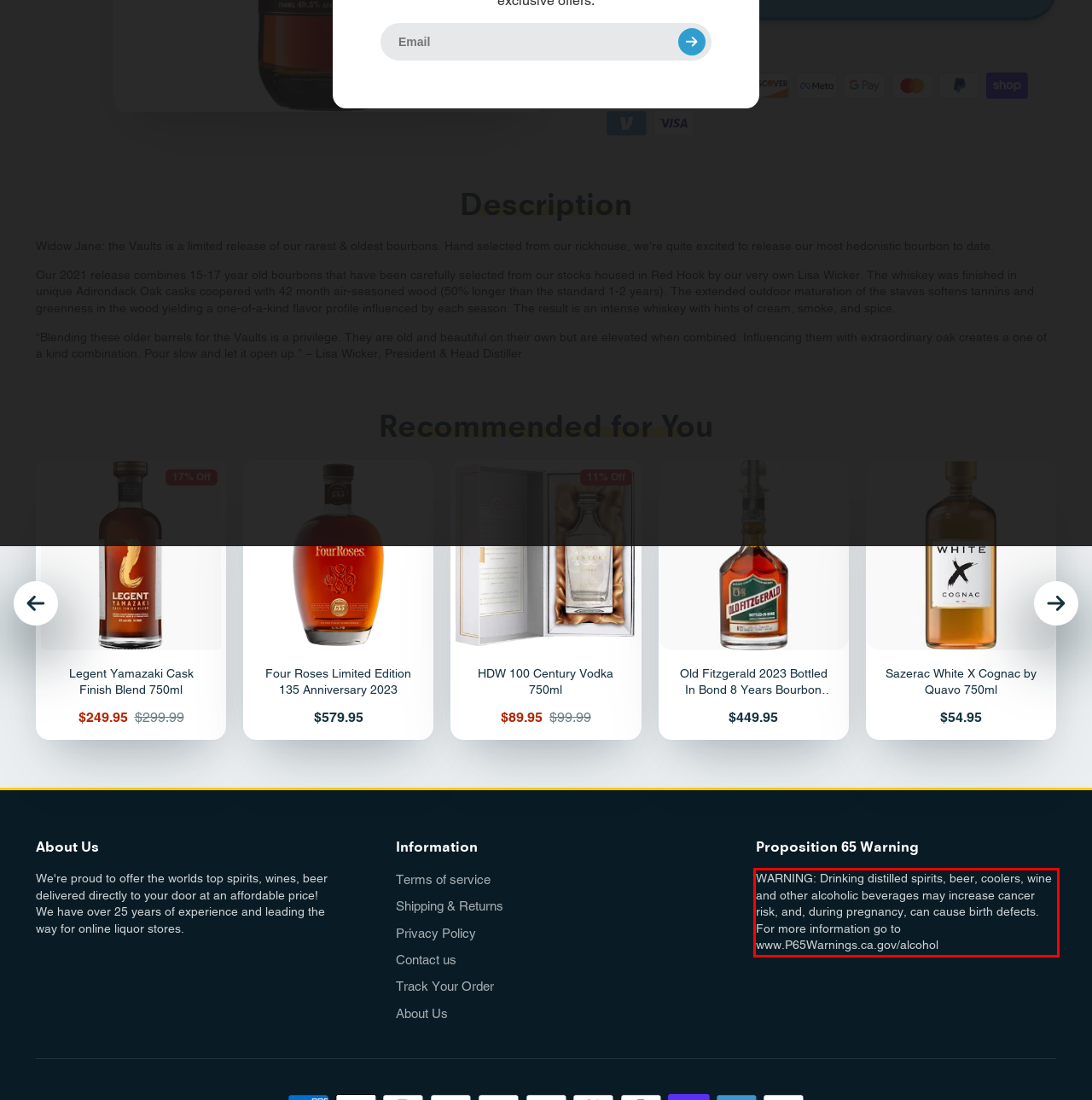From the provided screenshot, extract the text content that is enclosed within the red bounding box.

WARNING: Drinking distilled spirits, beer, coolers, wine and other alcoholic beverages may increase cancer risk, and, during pregnancy, can cause birth defects. For more information go to www.P65Warnings.ca.gov/alcohol